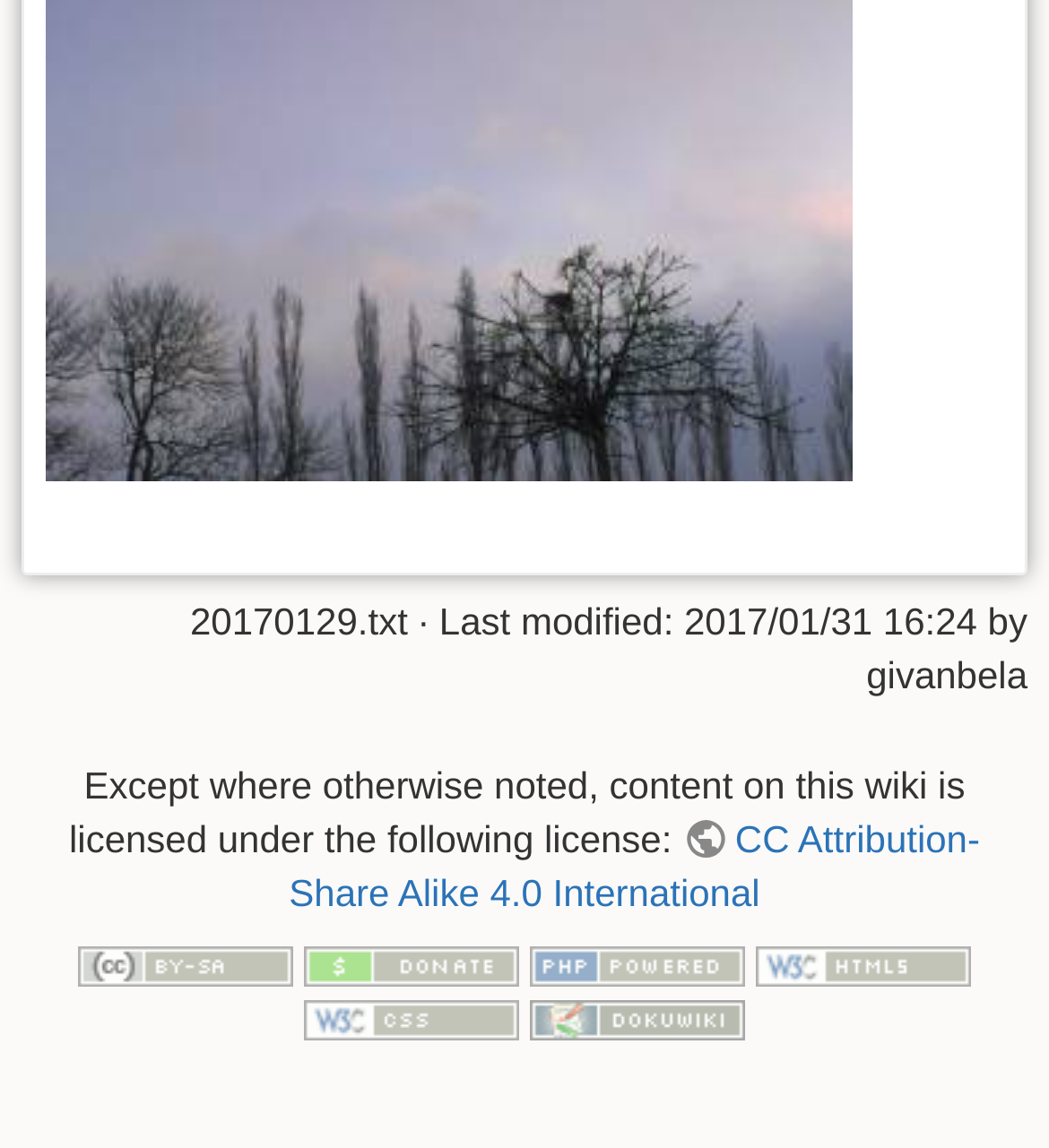What license is the content under?
Craft a detailed and extensive response to the question.

The webpage displays a link with the text 'CC Attribution-Share Alike 4.0 International', which suggests that the content on this wiki is licensed under this license.